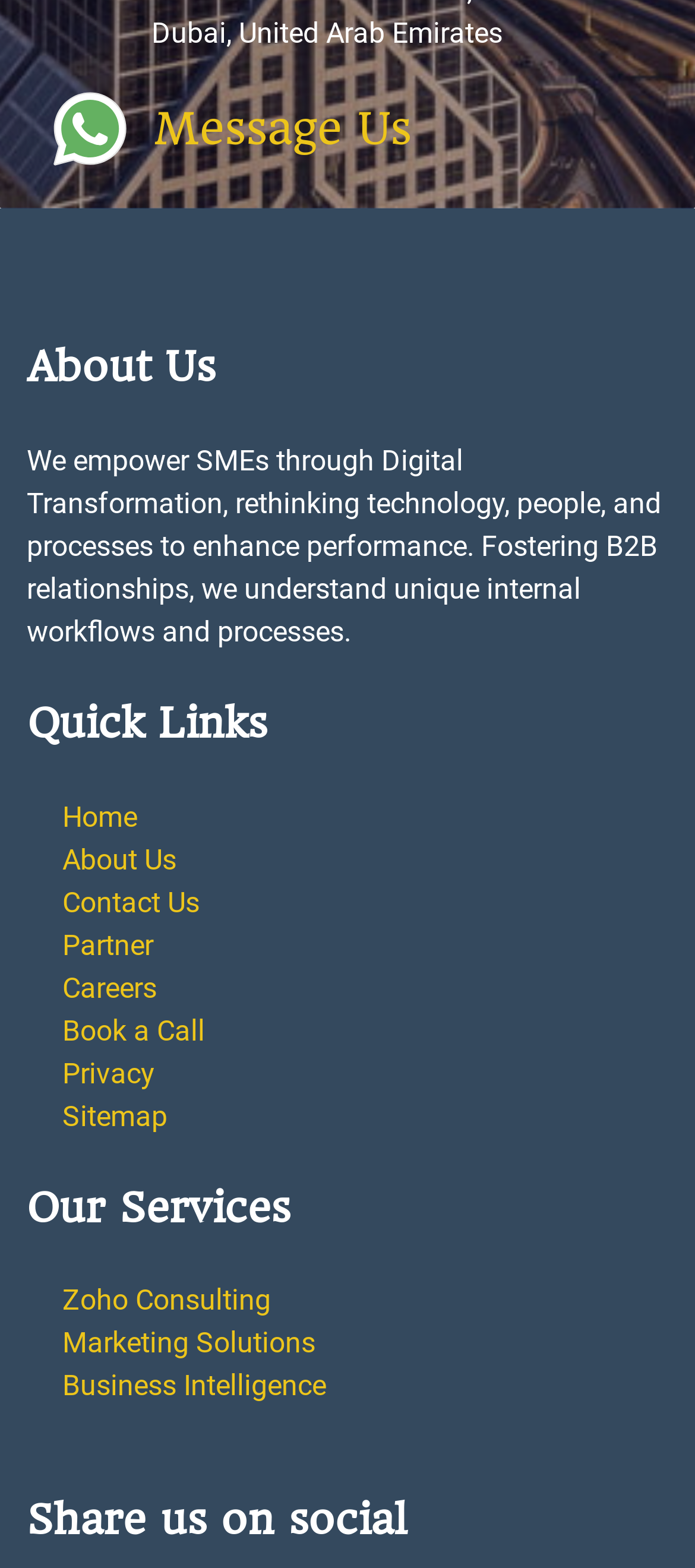What is the company's mission?
Using the image, answer in one word or phrase.

Empowering SMEs through Digital Transformation